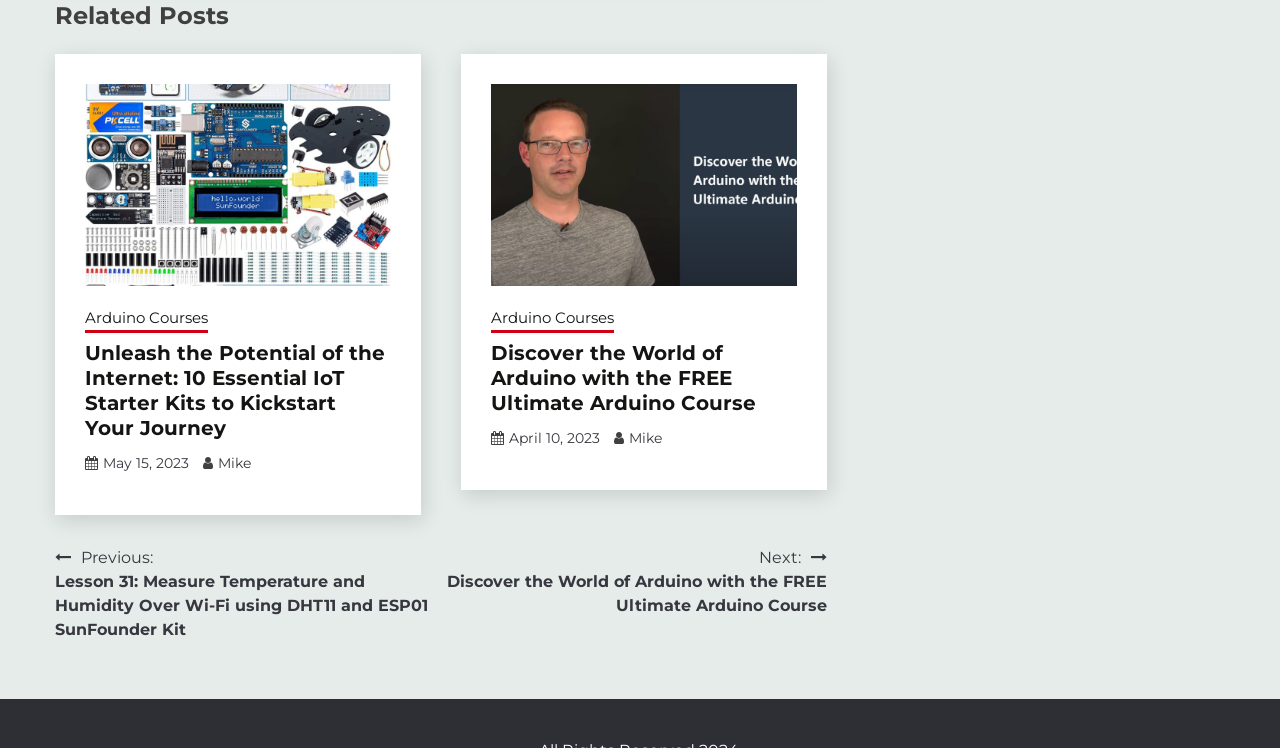Please determine the bounding box coordinates of the element to click on in order to accomplish the following task: "Click on the 'Discover the World of Arduino with the FREE Ultimate Arduino Course' link". Ensure the coordinates are four float numbers ranging from 0 to 1, i.e., [left, top, right, bottom].

[0.383, 0.455, 0.59, 0.554]